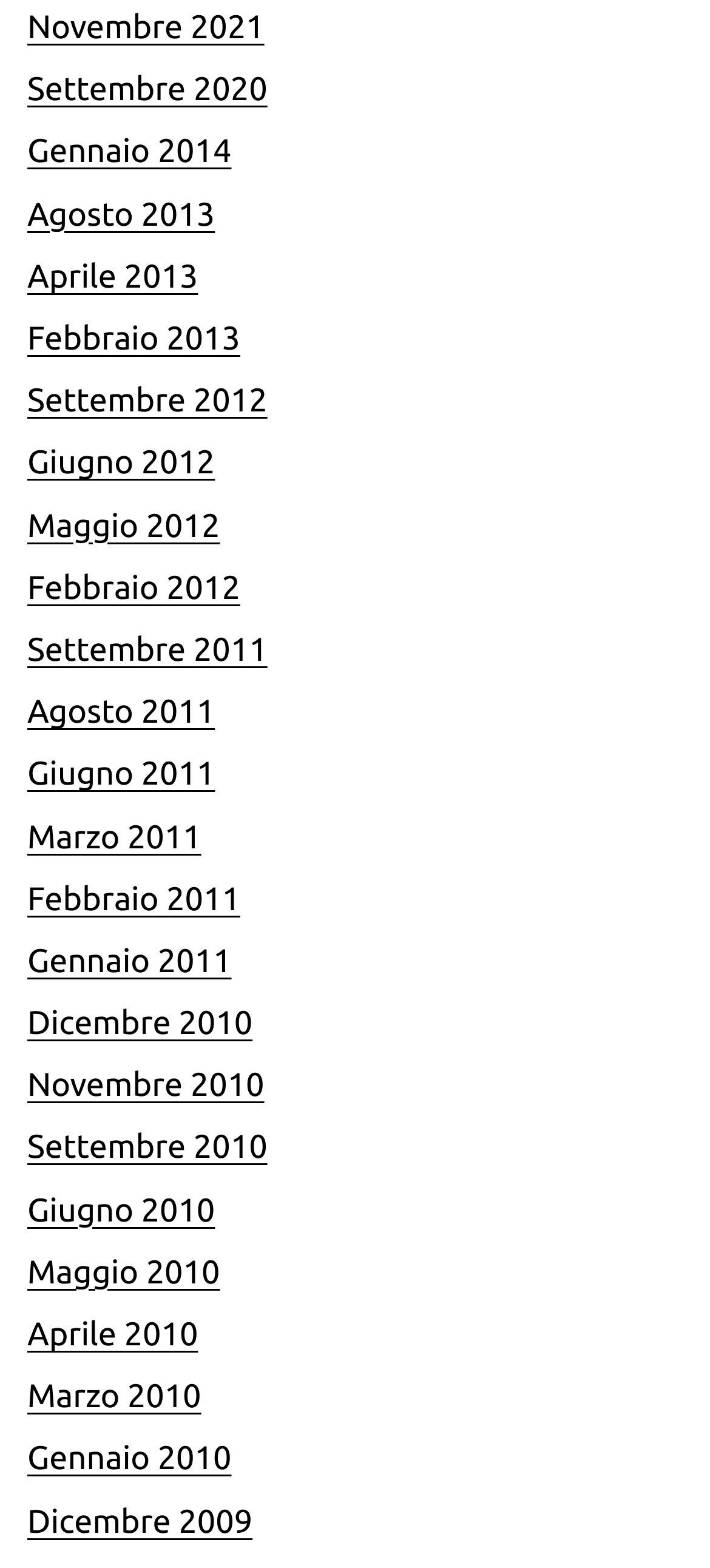Reply to the question below using a single word or brief phrase:
How many links are there for the year 2011?

4